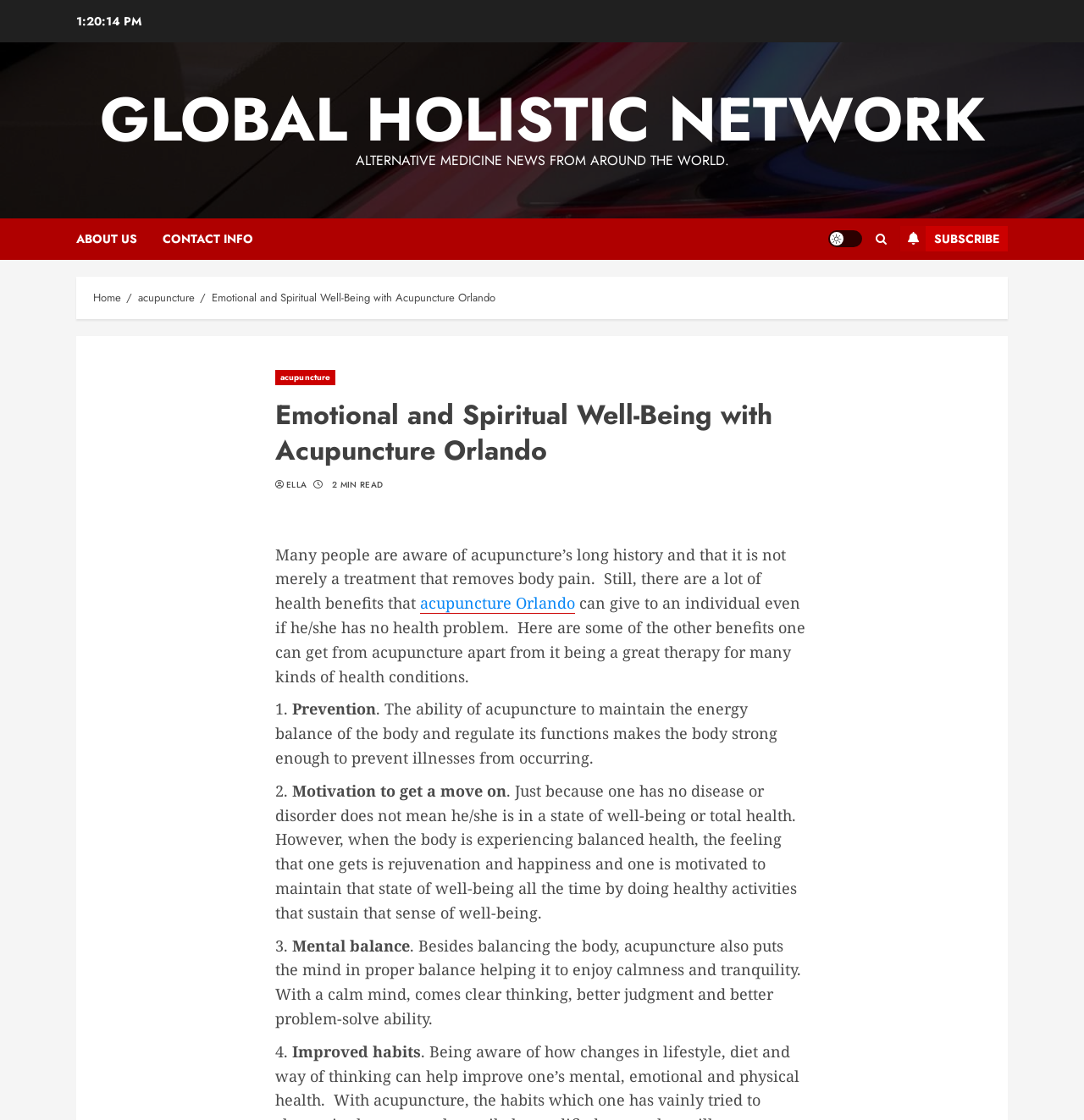Answer the question in a single word or phrase:
How many benefits of acupuncture are mentioned in the article?

4